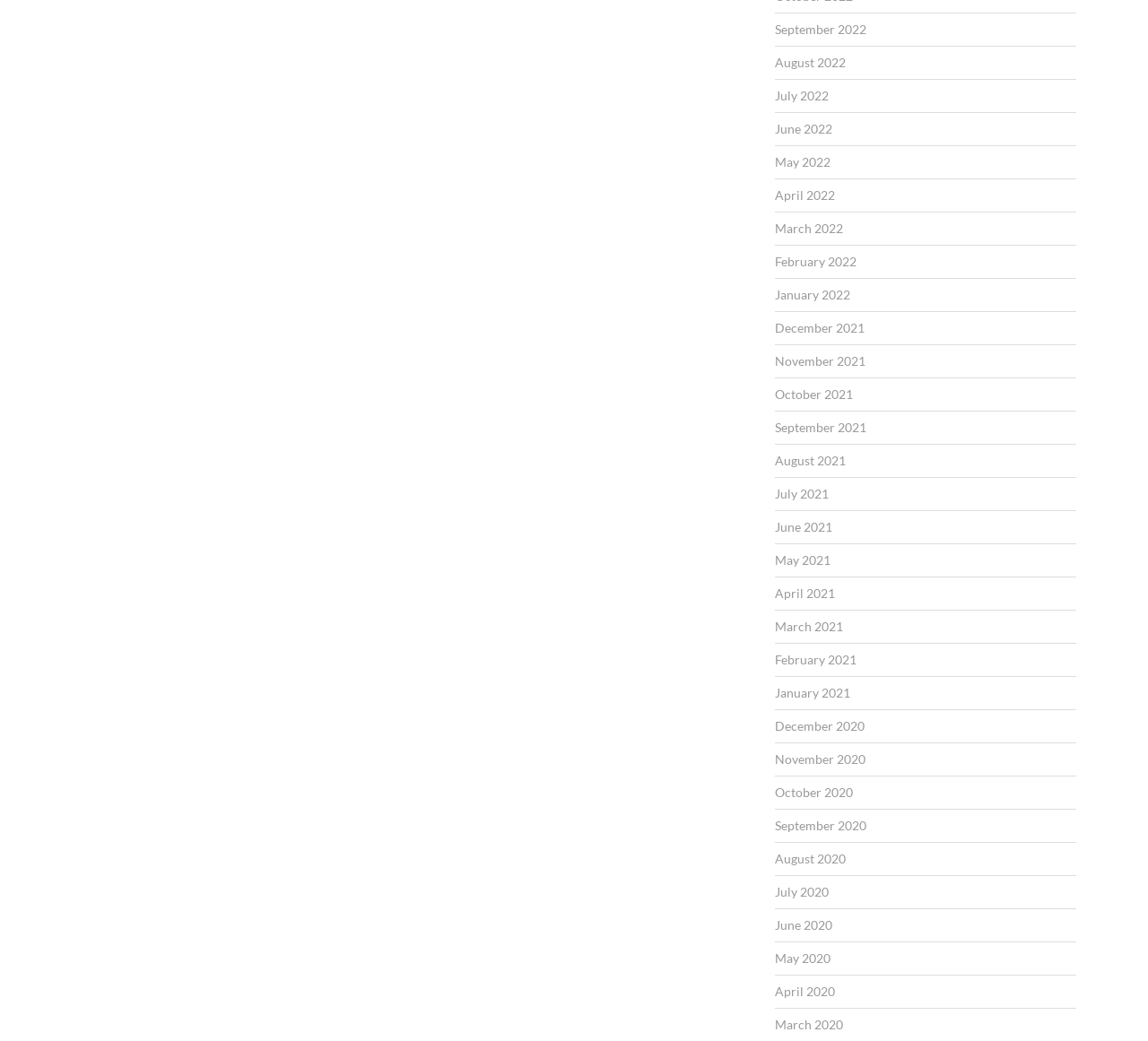With reference to the screenshot, provide a detailed response to the question below:
Is there a link for the current month?

I examined the links on the webpage and found that the topmost link is 'September 2022', which is likely the current month, indicating that there is a link for the current month.